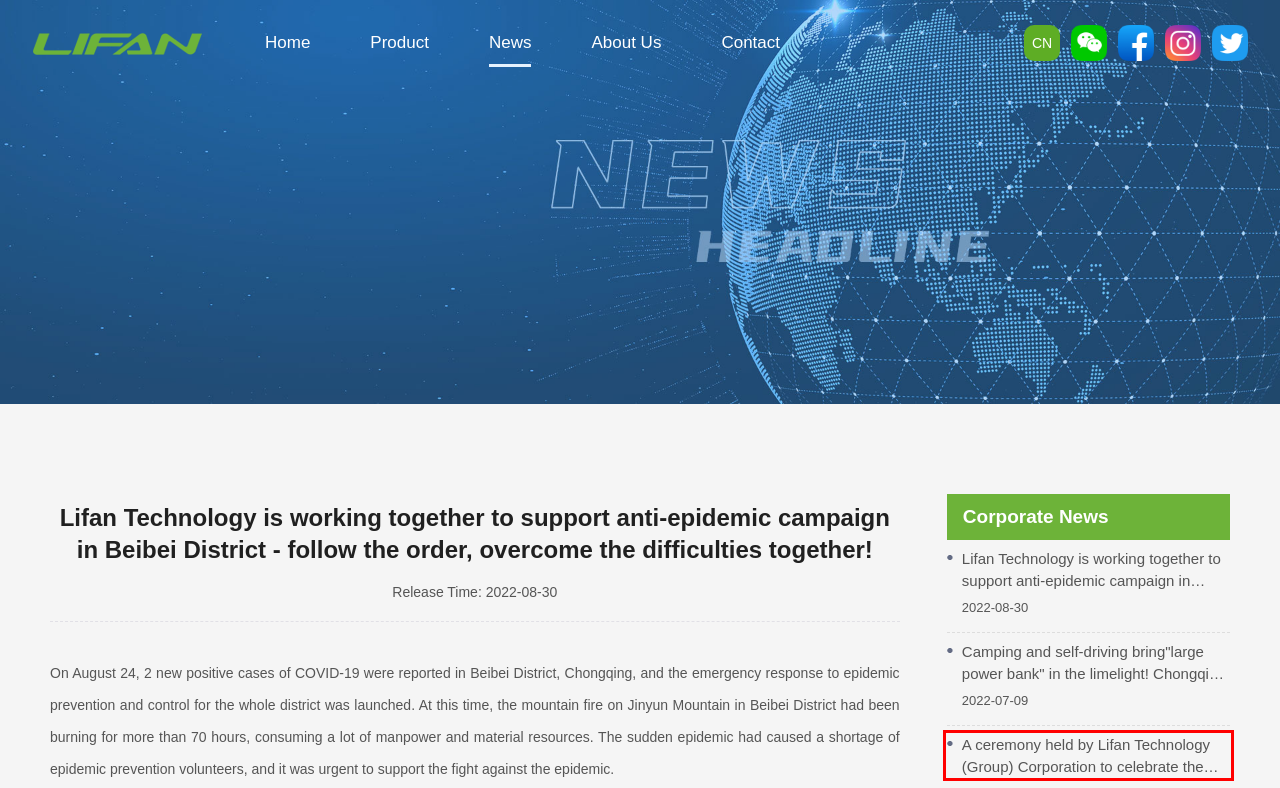Extract and provide the text found inside the red rectangle in the screenshot of the webpage.

A ceremony held by Lifan Technology (Group) Corporation to celebrate the 101st anniversary of the founding of the Communist Party of China and the "July 1st" Commendation Conference